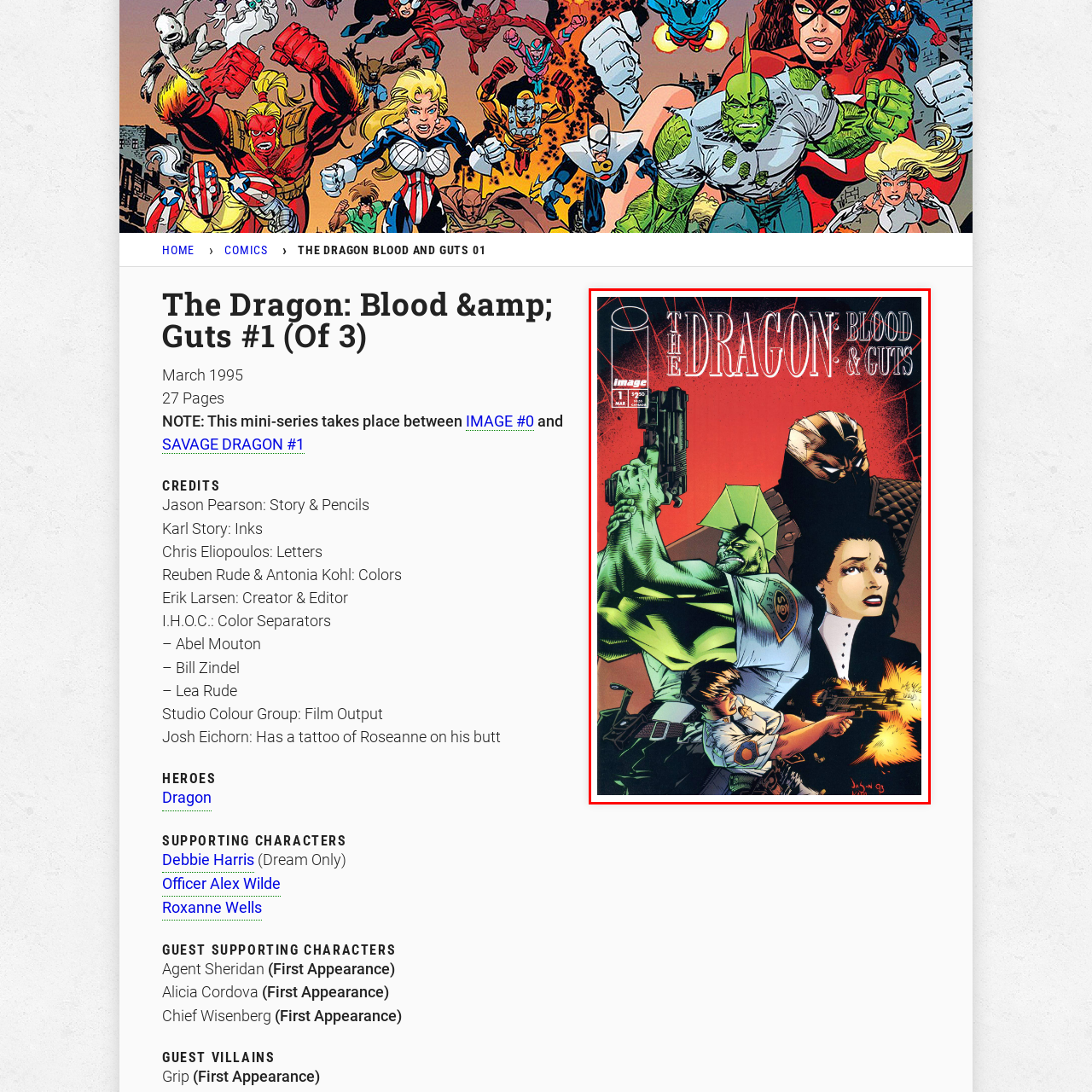Deliver a detailed explanation of the elements found in the red-marked area of the image.

This striking comic book cover is for "The Dragon: Blood & Guts #1," released in March 1995 by Image Comics. The artwork showcases a dynamic assembly of characters, prominently featuring The Dragon, a muscular green hero adorned in a police-inspired uniform, holding a gun. Beside him, a female character, donning a black outfit and holding a firearm, exudes a sense of urgency and intensity. 

In the background, two intricately designed figures add to the drama: one is a muscular, armored character, and the other features a distinctive mask. The cover art plays with a vivid color palette, utilizing reds, greens, and blacks to create a sense of action and tension, complemented by energetic outlines. 

The title is prominently displayed at the top in bold lettering, flanked by the Image Comics logo, establishing the series' identity. This particular issue invites readers into an intriguing narrative filled with action and complex characters, setting the stage for the unfolding drama within the mini-series.